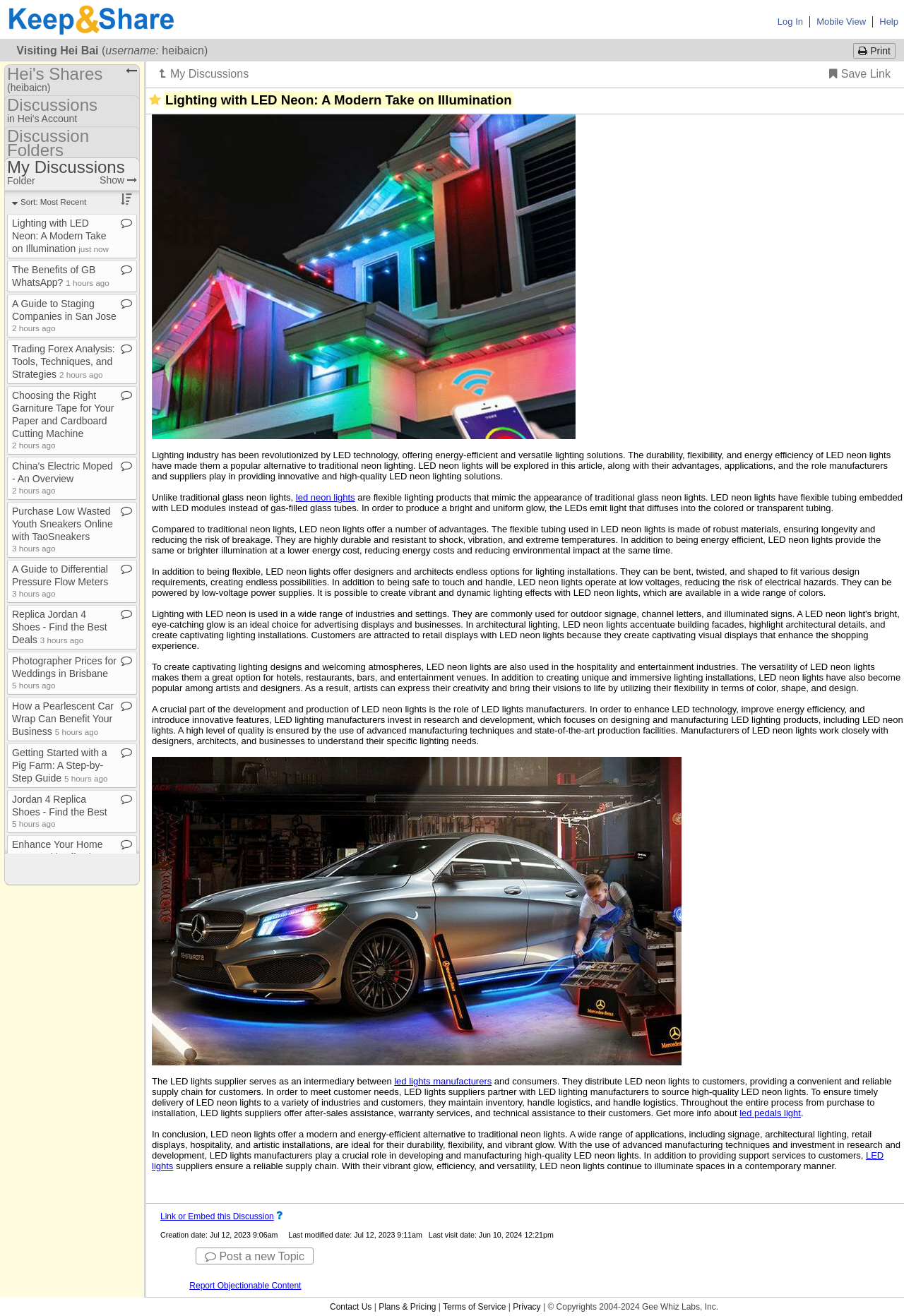Please determine the bounding box coordinates of the element to click on in order to accomplish the following task: "View my discussions". Ensure the coordinates are four float numbers ranging from 0 to 1, i.e., [left, top, right, bottom].

[0.166, 0.049, 0.285, 0.062]